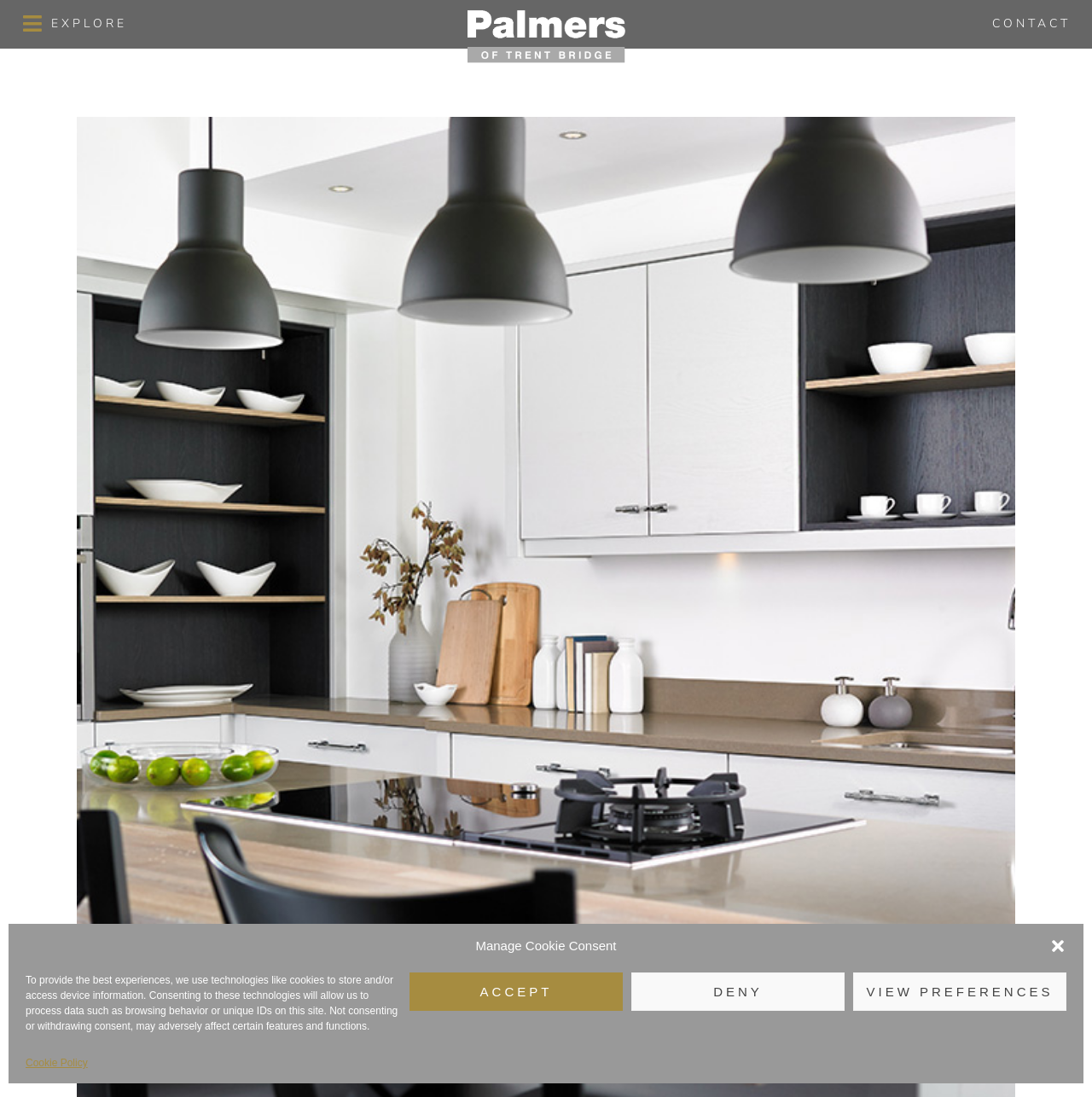Locate the UI element that matches the description Accept in the webpage screenshot. Return the bounding box coordinates in the format (top-left x, top-left y, bottom-right x, bottom-right y), with values ranging from 0 to 1.

[0.375, 0.886, 0.57, 0.921]